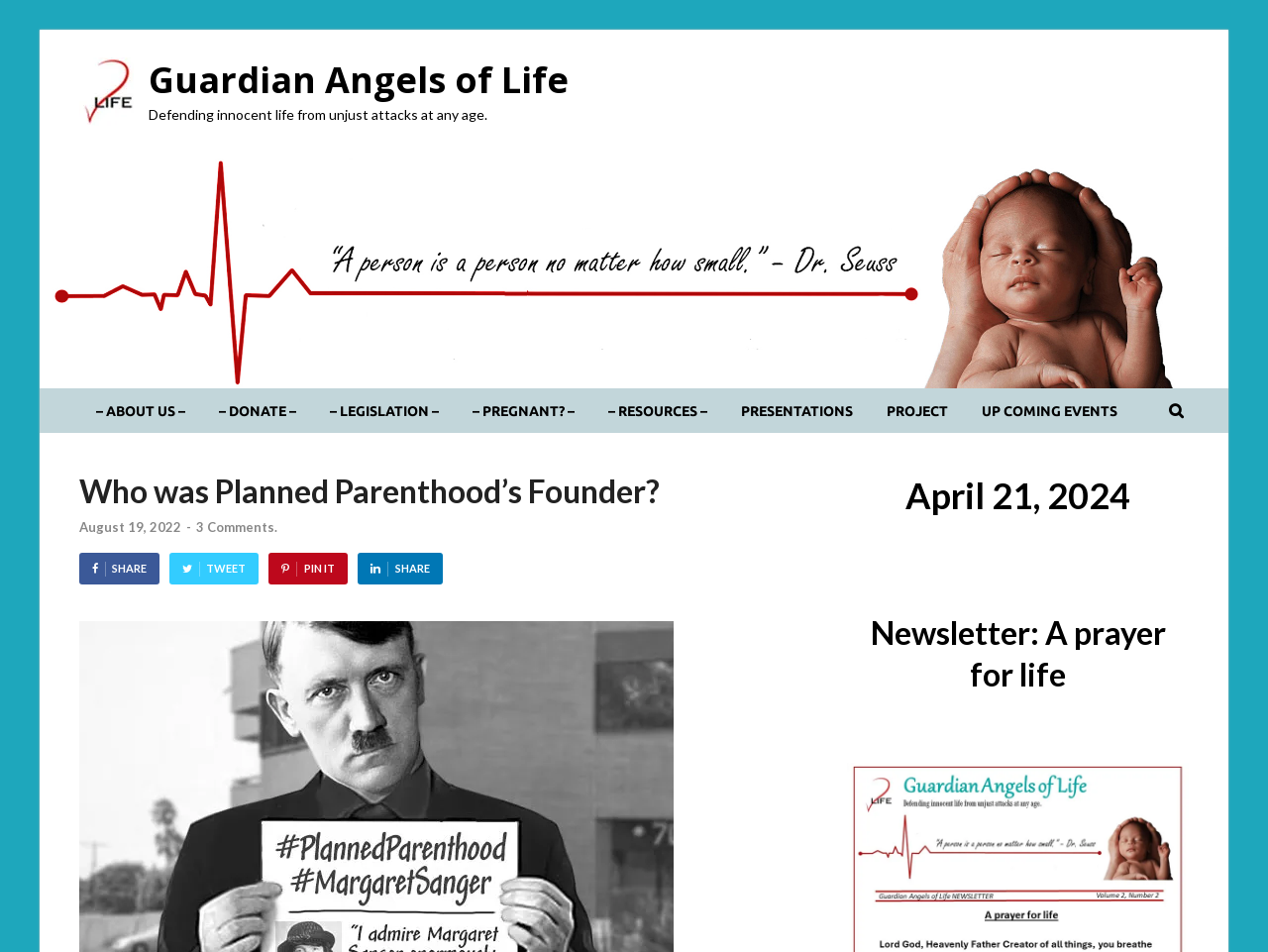Please identify the bounding box coordinates of the area that needs to be clicked to fulfill the following instruction: "Browse the category menu."

None